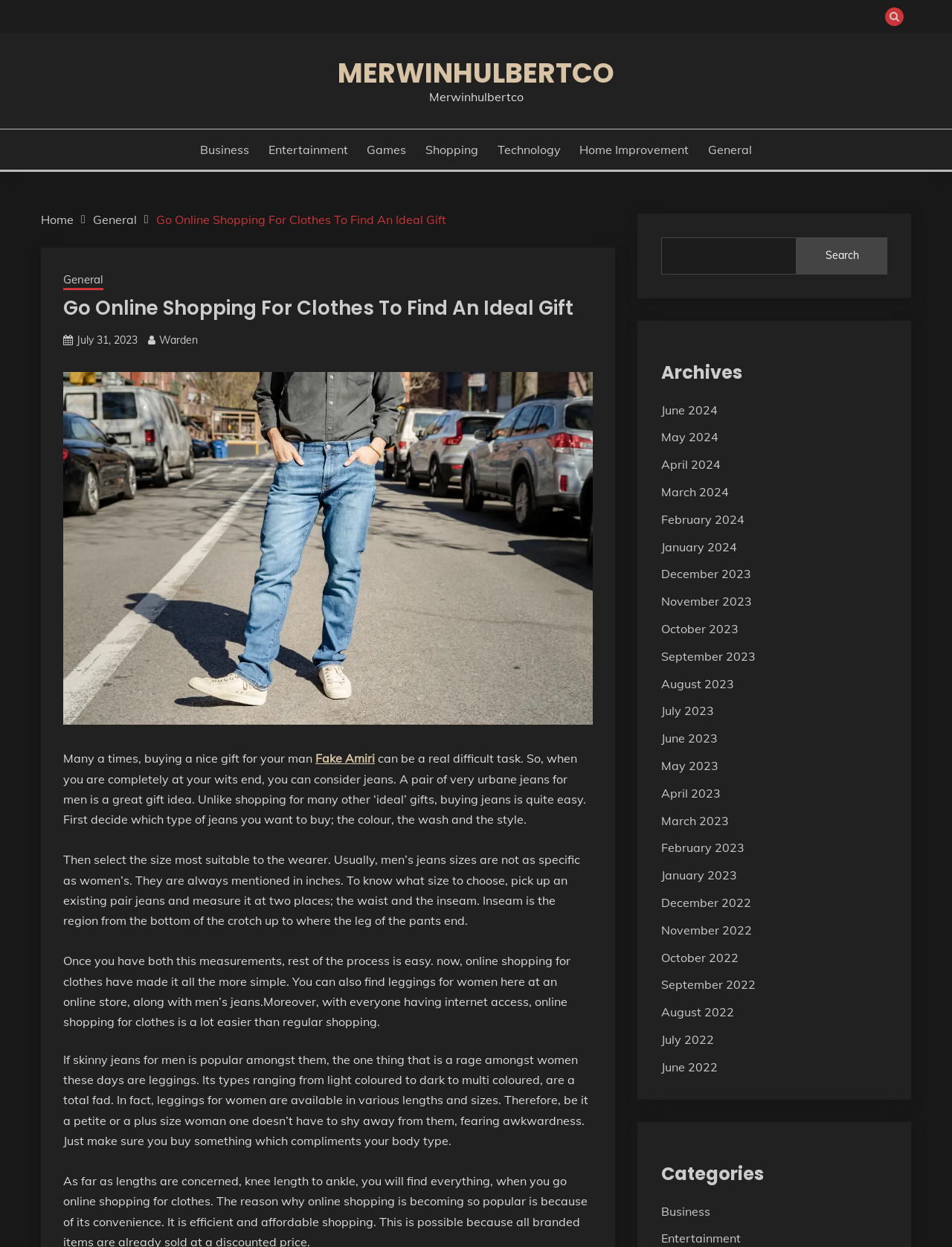What type of clothing is recommended as a gift for men?
Please give a detailed and elaborate explanation in response to the question.

The article suggests buying jeans as a gift idea for men, and provides guidance on how to choose the right size and style.